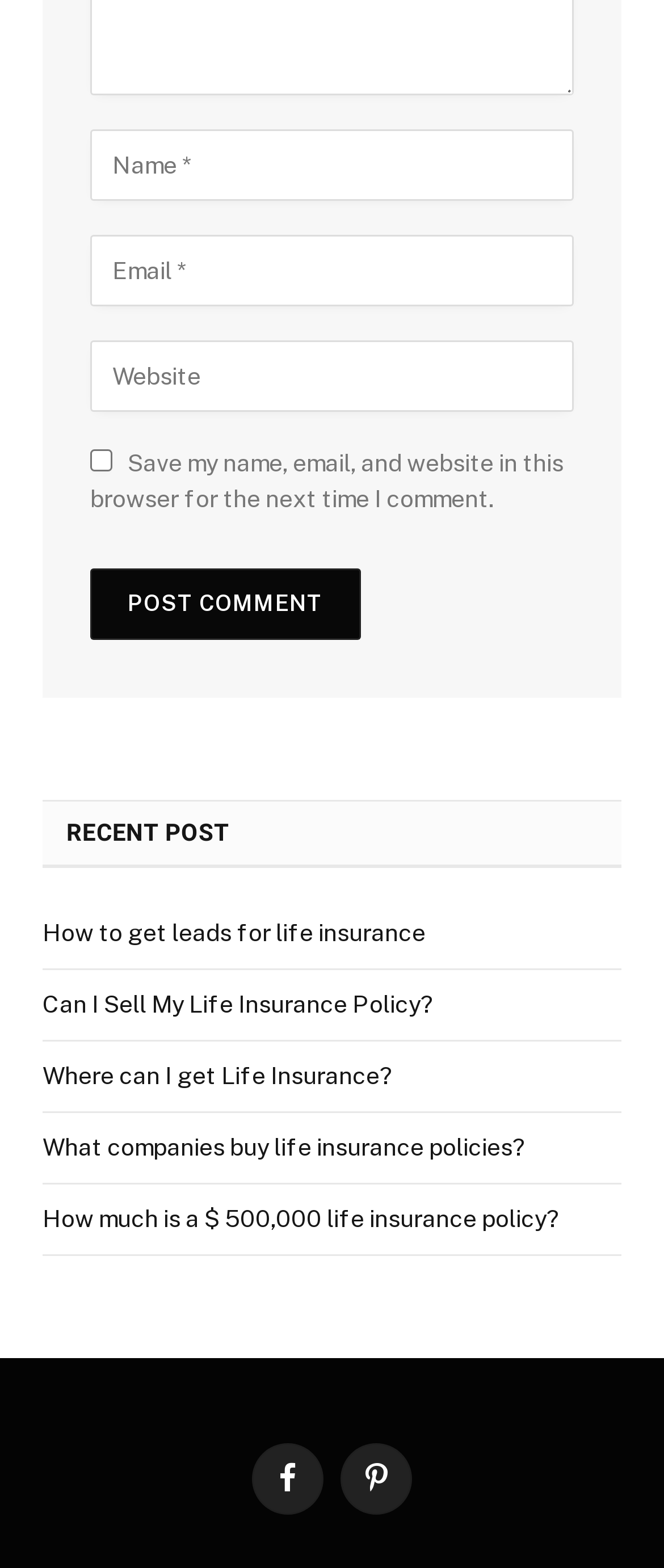What is the button used for?
Based on the image, respond with a single word or phrase.

Post Comment